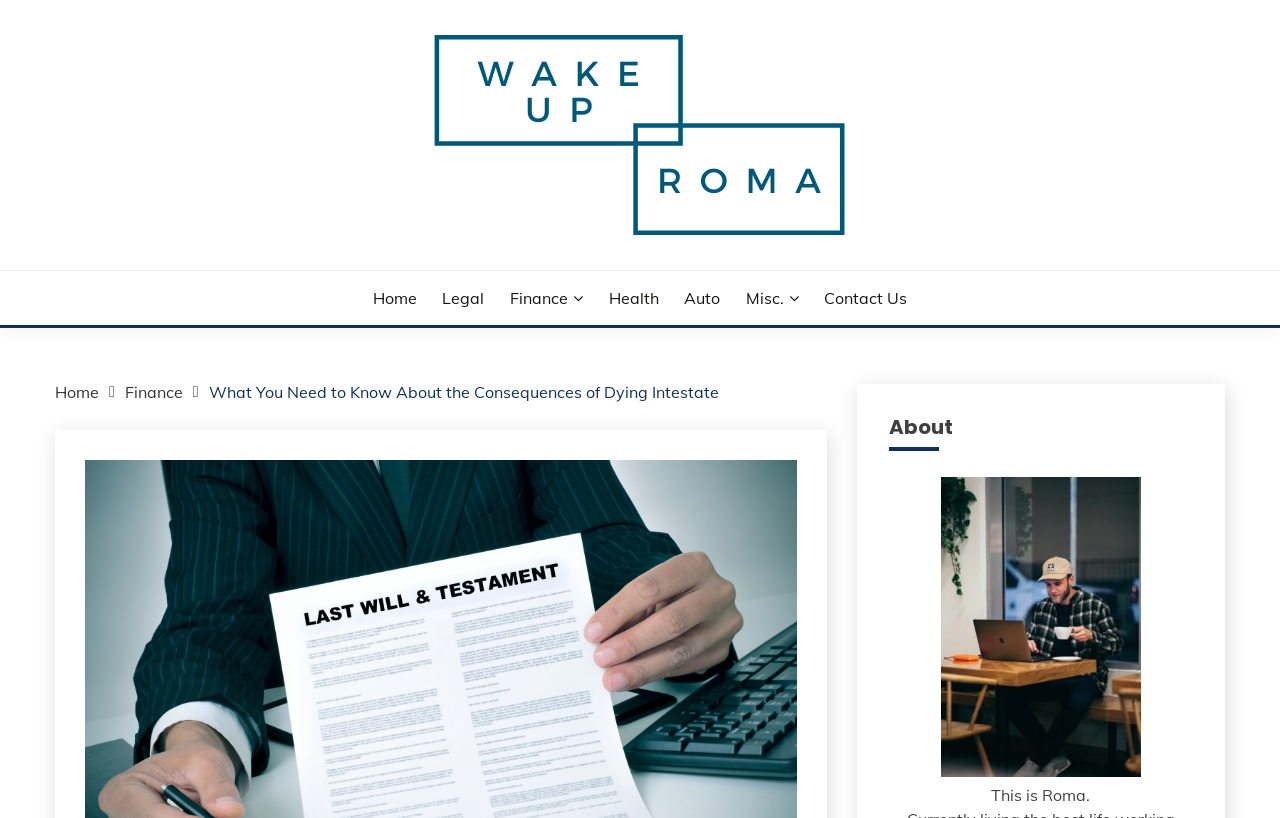What is the topic of the current webpage?
Your answer should be a single word or phrase derived from the screenshot.

Consequences of dying intestate